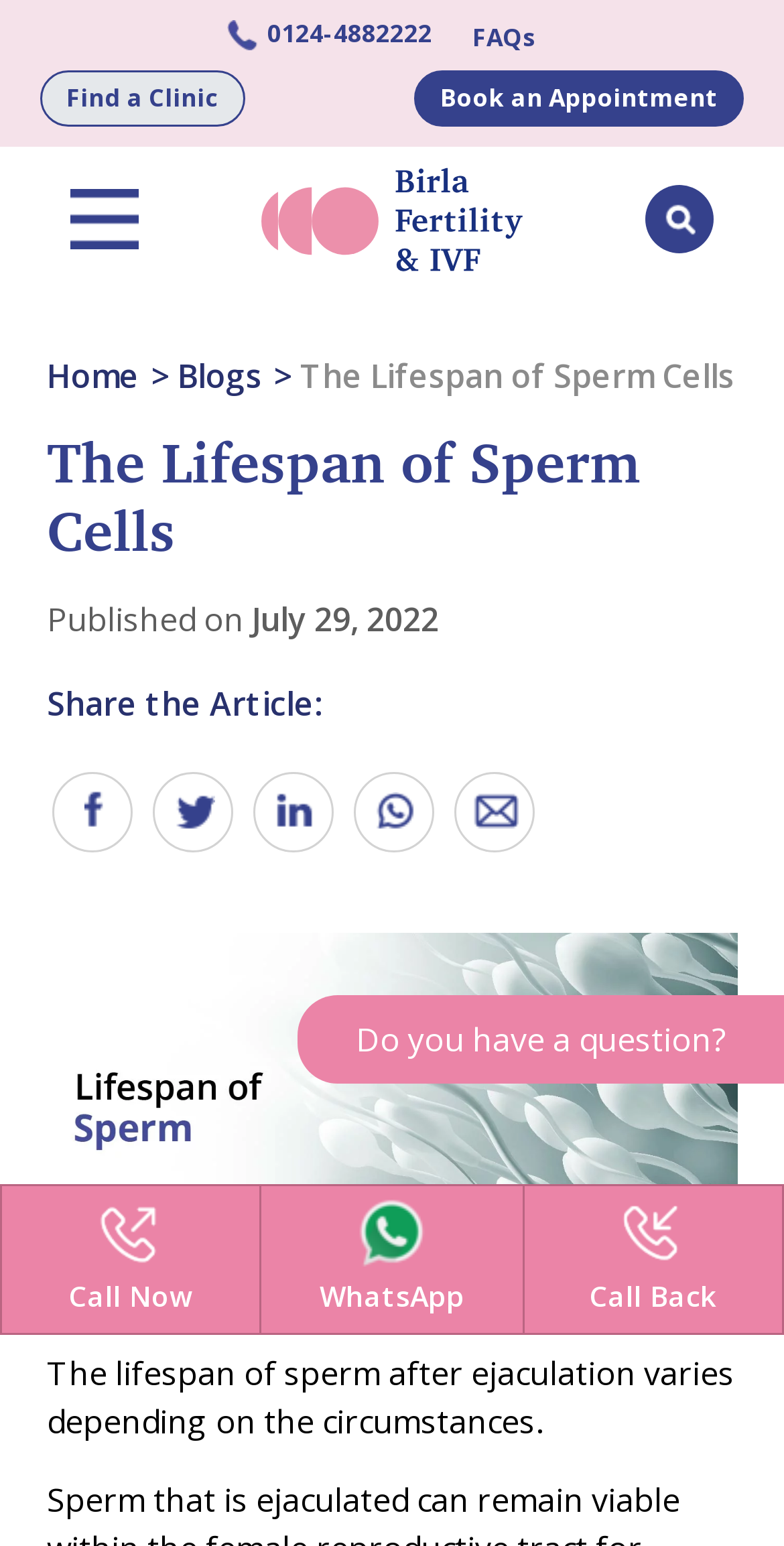Specify the bounding box coordinates of the area to click in order to follow the given instruction: "Share the article on WhatsApp."

[0.333, 0.766, 0.667, 0.863]